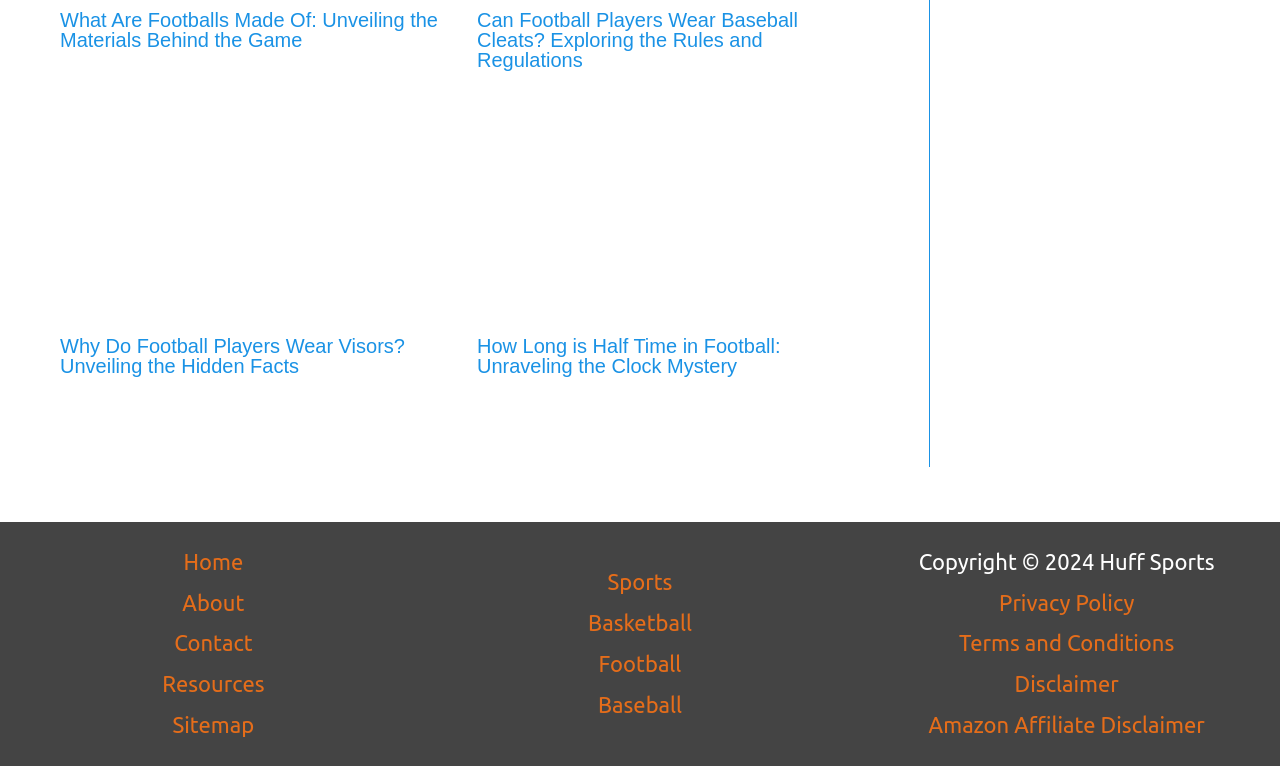Using the provided element description: "Terms and Conditions", identify the bounding box coordinates. The coordinates should be four floats between 0 and 1 in the order [left, top, right, bottom].

[0.749, 0.823, 0.917, 0.856]